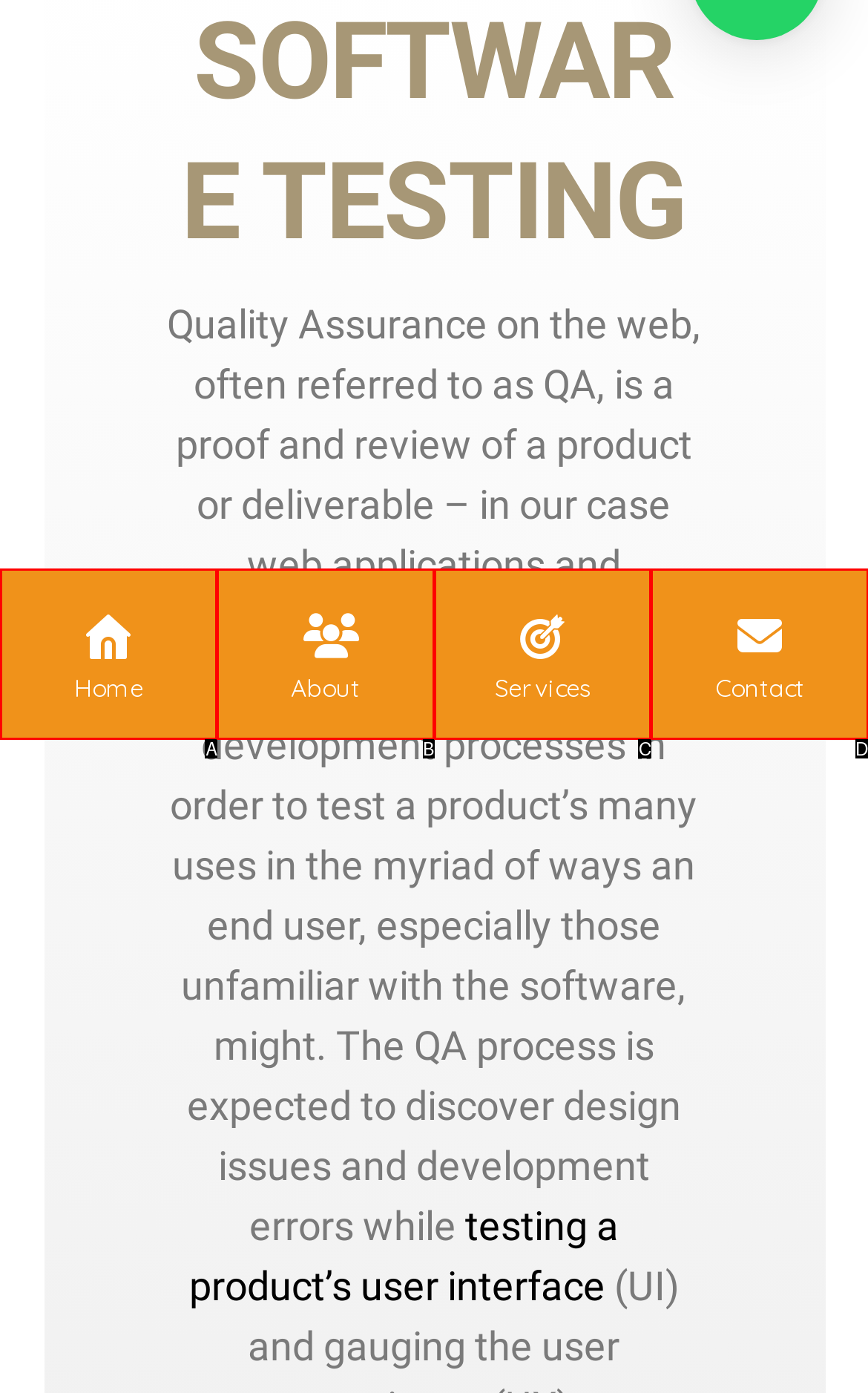Based on the description: Contact
Select the letter of the corresponding UI element from the choices provided.

D